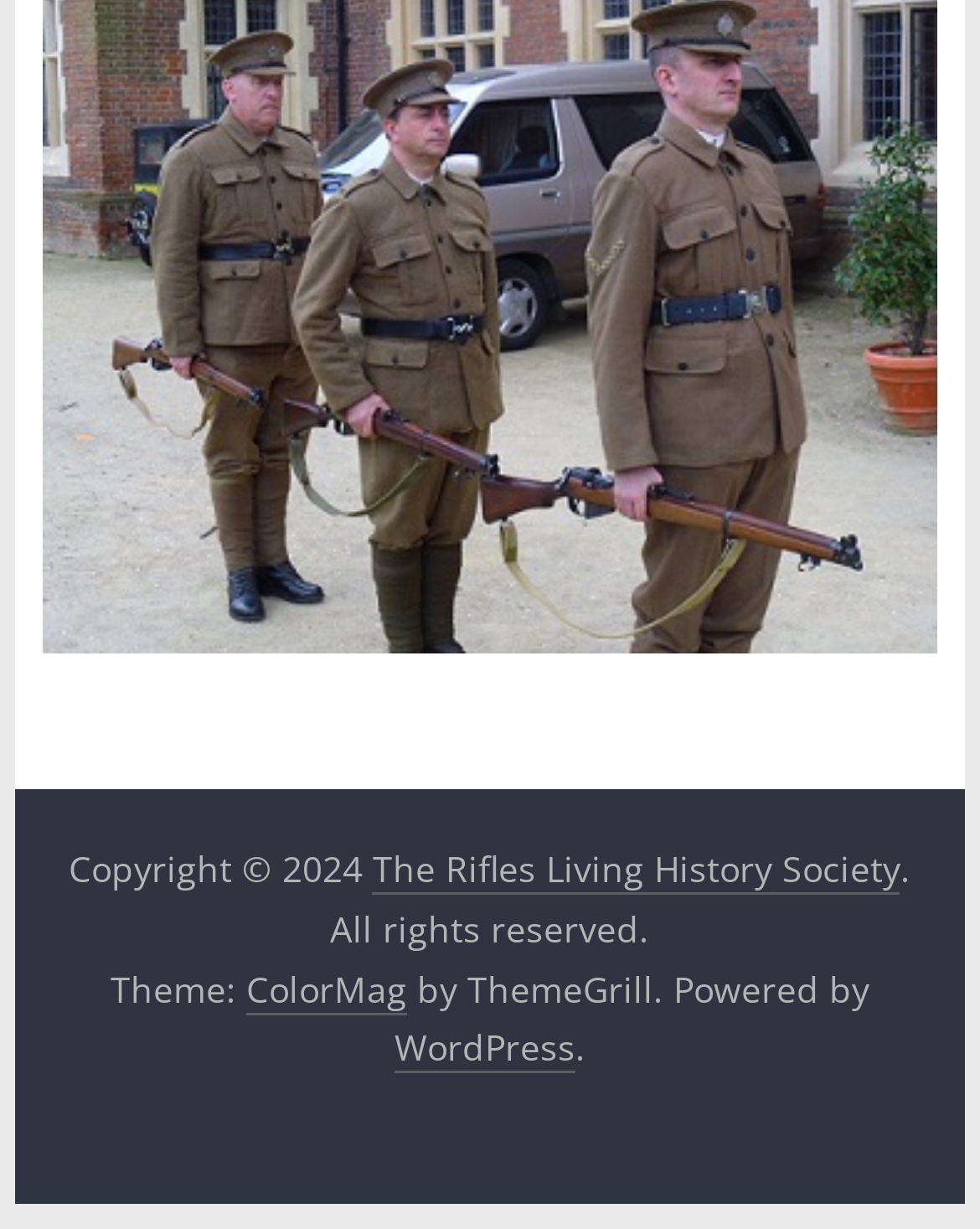What is the name of the living history society?
Analyze the image and provide a thorough answer to the question.

I found the name of the living history society by looking at the link element that says 'The Rifles Living History Society' at the bottom of the page, which is next to the StaticText element that says 'Copyright © 2024'.